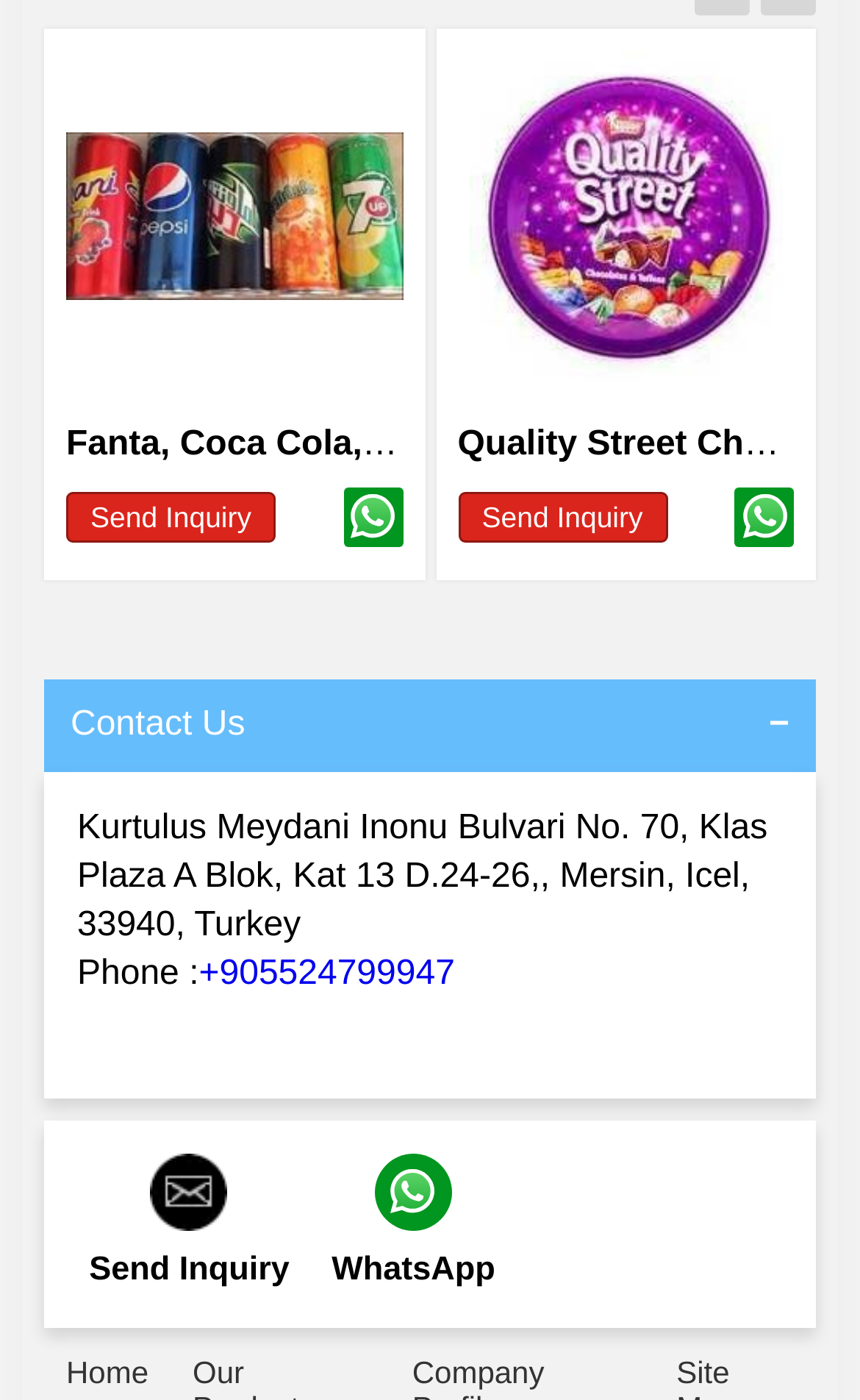What is the company's location?
Refer to the image and offer an in-depth and detailed answer to the question.

I found the company's location by reading the text that starts with 'Kurtulus Meydani Inonu Bulvari No. 70, Klas Plaza A Blok, Kat 13 D.24-26,, Mersin, Icel, 33940, Turkey', which provides the full address.